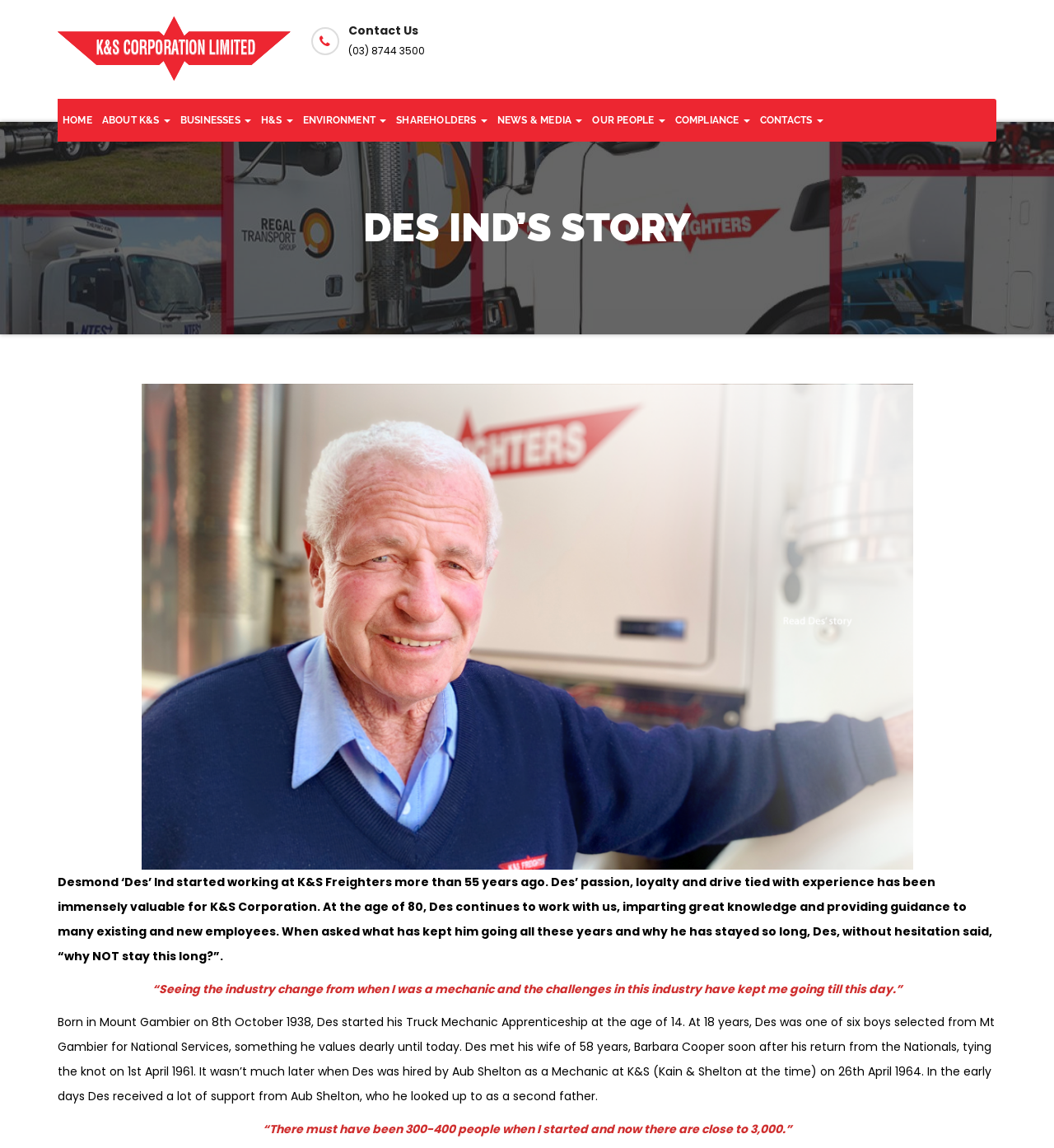Extract the bounding box coordinates for the UI element described by the text: "Businesses". The coordinates should be in the form of [left, top, right, bottom] with values between 0 and 1.

[0.166, 0.086, 0.243, 0.123]